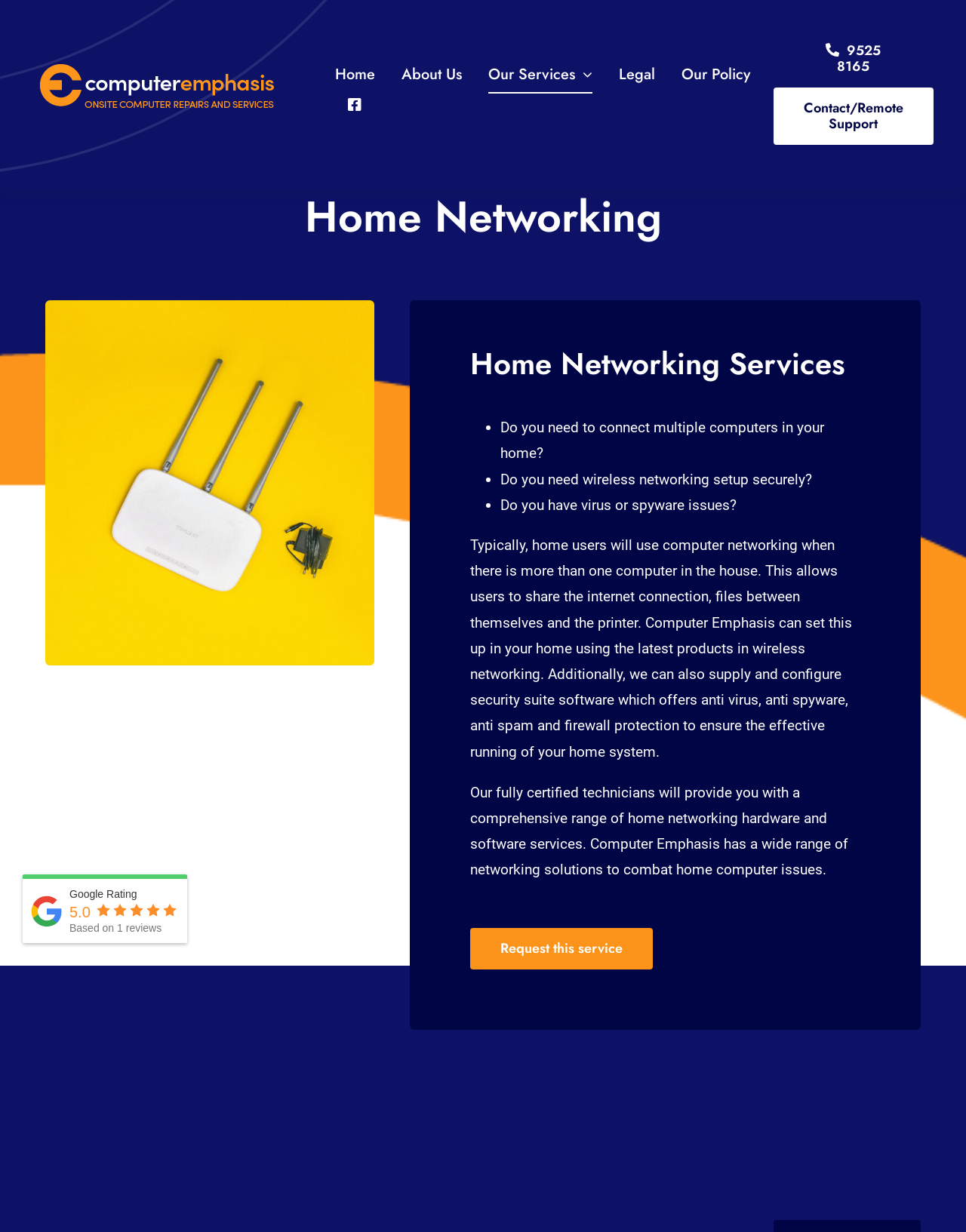Elaborate on the information and visuals displayed on the webpage.

The webpage is about home networking services provided by Computer Emphasis. At the top left corner, there is a logo of Computer Emphasis, accompanied by a navigation menu with links to different sections of the website, including "Home", "About Us", "Our Services", "Legal", and "Our Policy". 

Below the navigation menu, there is a main section that takes up most of the page. It starts with a heading "Home Networking" followed by an image related to computer networks. 

The main content of the page is divided into two parts. The first part lists three common home networking needs, including connecting multiple computers, setting up wireless networking securely, and resolving virus or spyware issues. 

The second part provides a detailed description of the home networking services offered by Computer Emphasis, including setting up wireless networking and providing security suite software to protect home systems. 

There is a call-to-action link "Request this service" at the bottom of the main content section. 

At the bottom right corner of the page, there is a section displaying the company's Google rating, which is 5.0 based on 1 review. There are also five star icons below the rating. 

Finally, there is a "Go to Top" link at the bottom left corner of the page, allowing users to quickly navigate back to the top of the page.